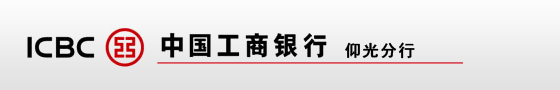Compose an extensive description of the image.

The image features the logo of the Industrial and Commercial Bank of China (ICBC), one of the largest banks in the world. The logo prominently displays the acronym "ICBC" in bold typeface, accompanied by its Chinese name, 中国工商银行, which translates to "Industrial and Commercial Bank of China." The design is sleek and modern, utilizing a striking red circle that encloses the character "工" and is integrated into the "ICBC" text. The overall aesthetic conveys a sense of strength and reliability, reflecting the bank's position in the global financial landscape. This logo serves as a visual representation of ICBC's commitment to providing a wide range of banking and financial services to its customers, enhancing their global reach and operational capabilities.